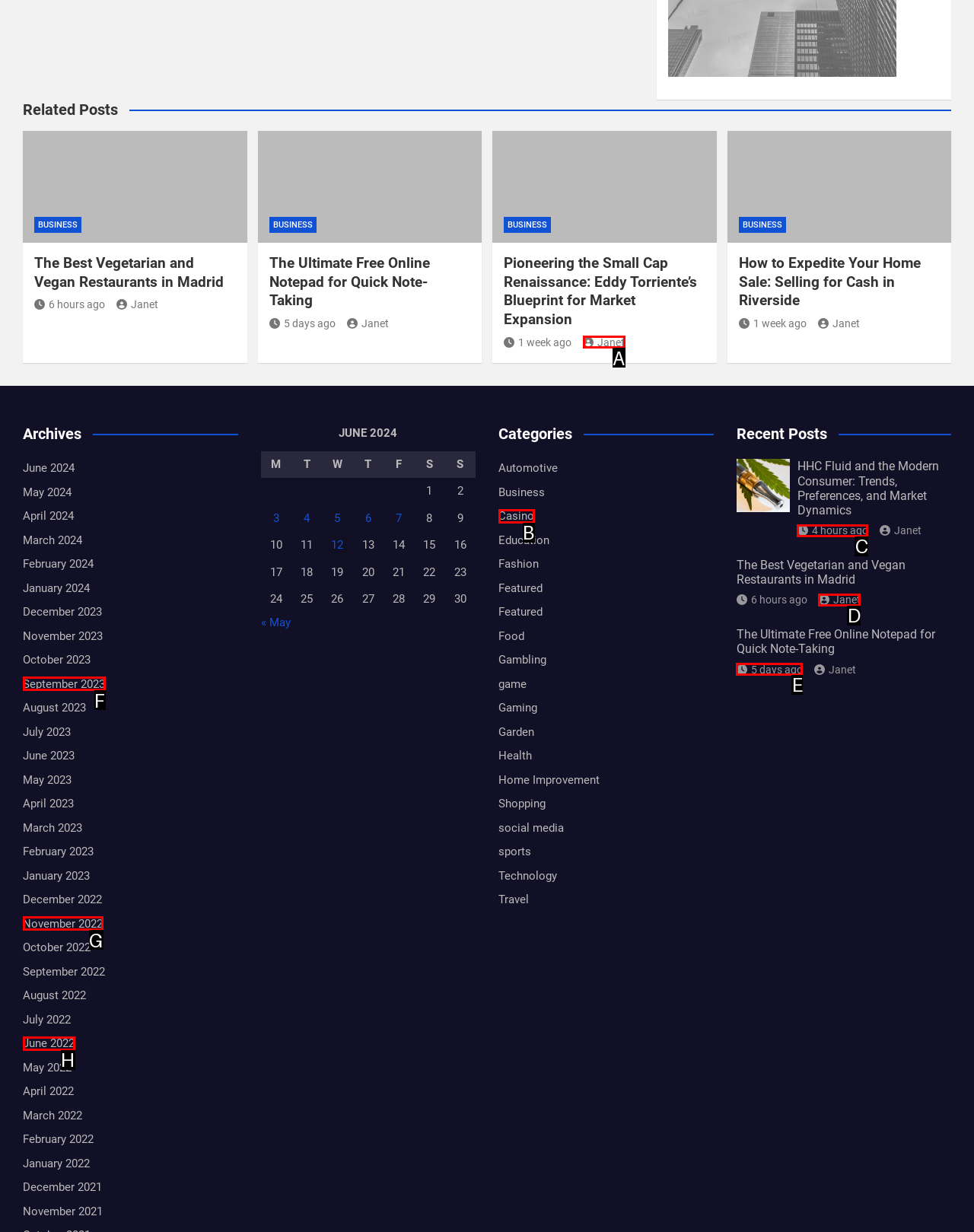Select the option that fits this description: Janet
Answer with the corresponding letter directly.

A